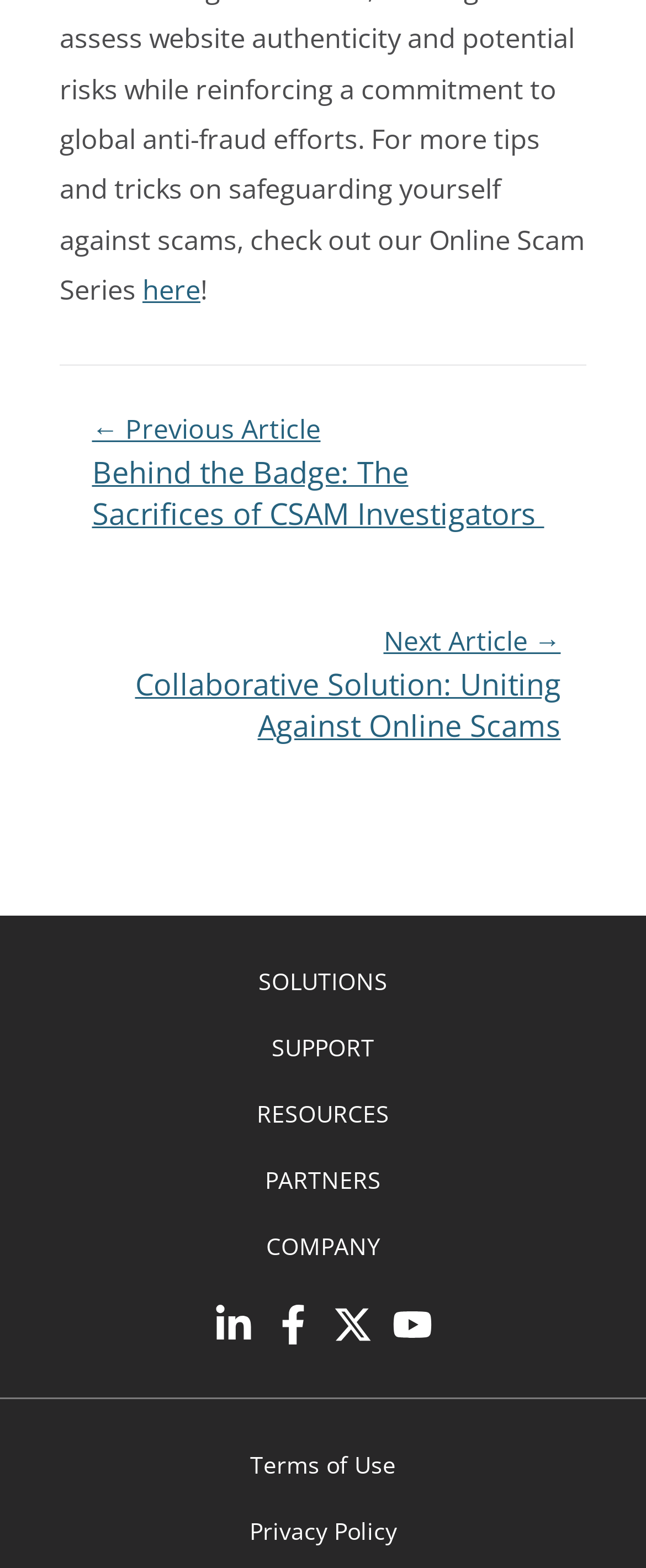Kindly determine the bounding box coordinates for the area that needs to be clicked to execute this instruction: "Click on the 'Posts' navigation".

[0.092, 0.232, 0.908, 0.546]